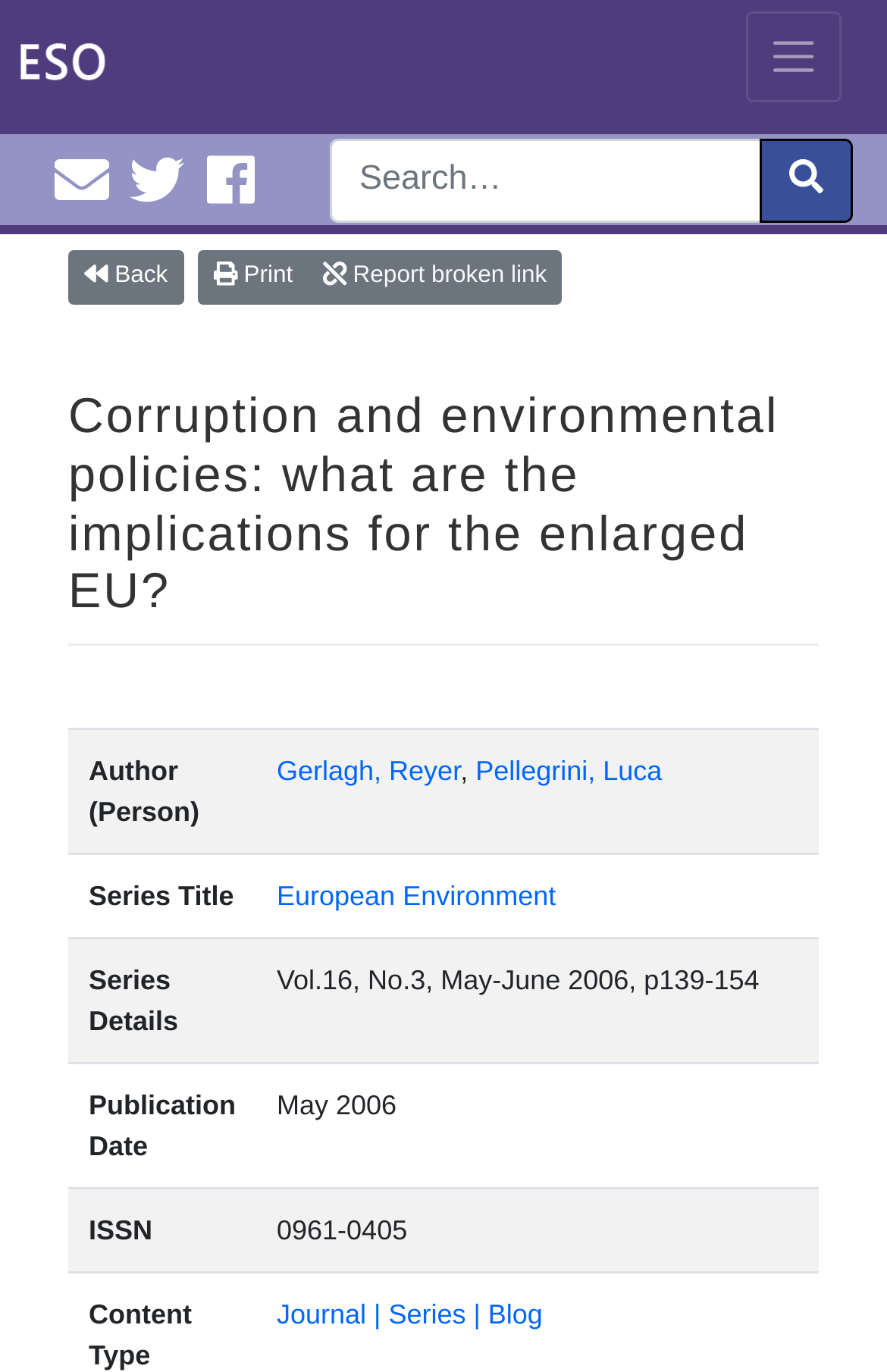Identify the bounding box coordinates of the clickable region necessary to fulfill the following instruction: "Go back". The bounding box coordinates should be four float numbers between 0 and 1, i.e., [left, top, right, bottom].

[0.077, 0.182, 0.207, 0.222]